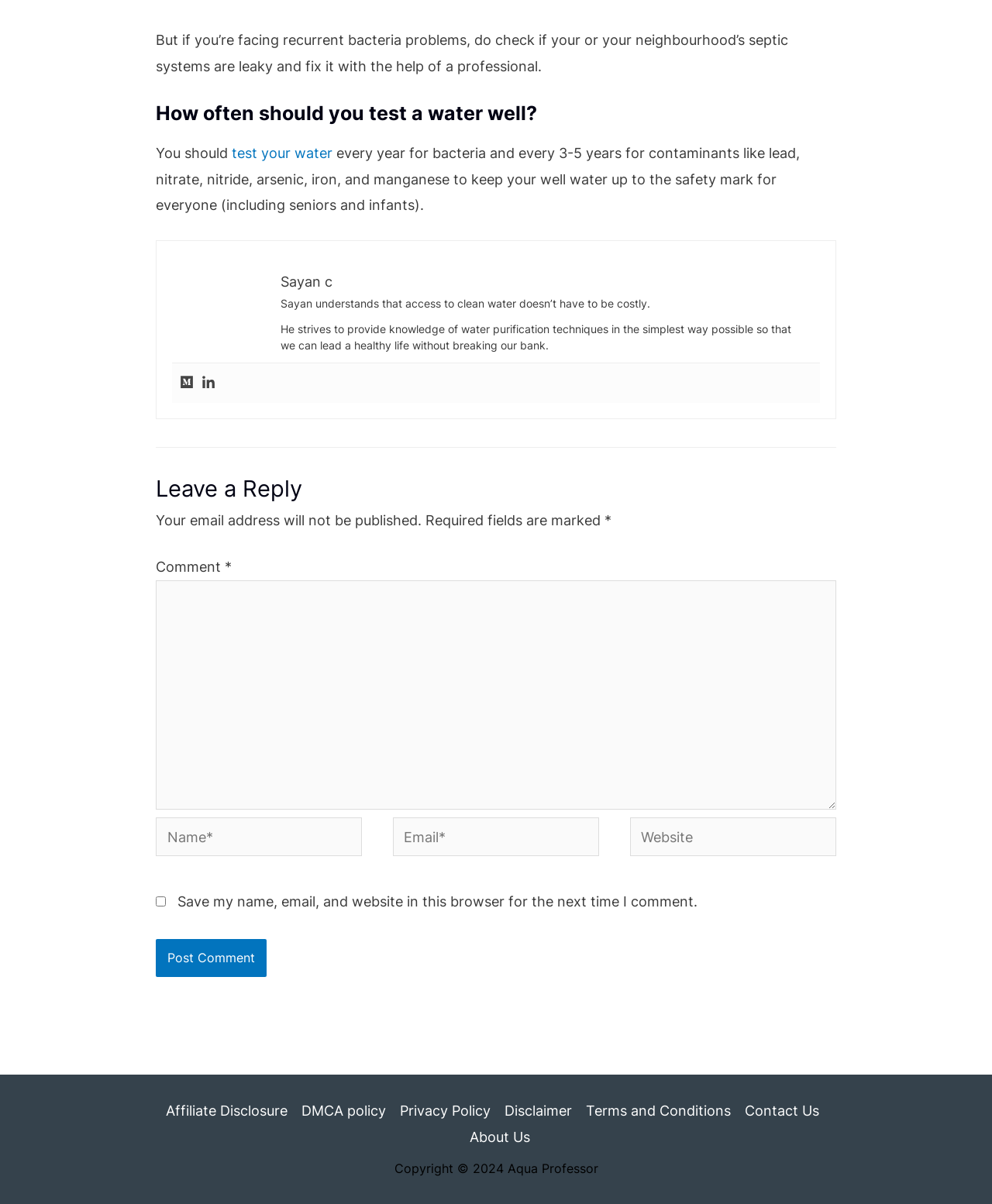Identify the bounding box coordinates for the region of the element that should be clicked to carry out the instruction: "Click on 'Post Comment'". The bounding box coordinates should be four float numbers between 0 and 1, i.e., [left, top, right, bottom].

[0.157, 0.78, 0.269, 0.812]